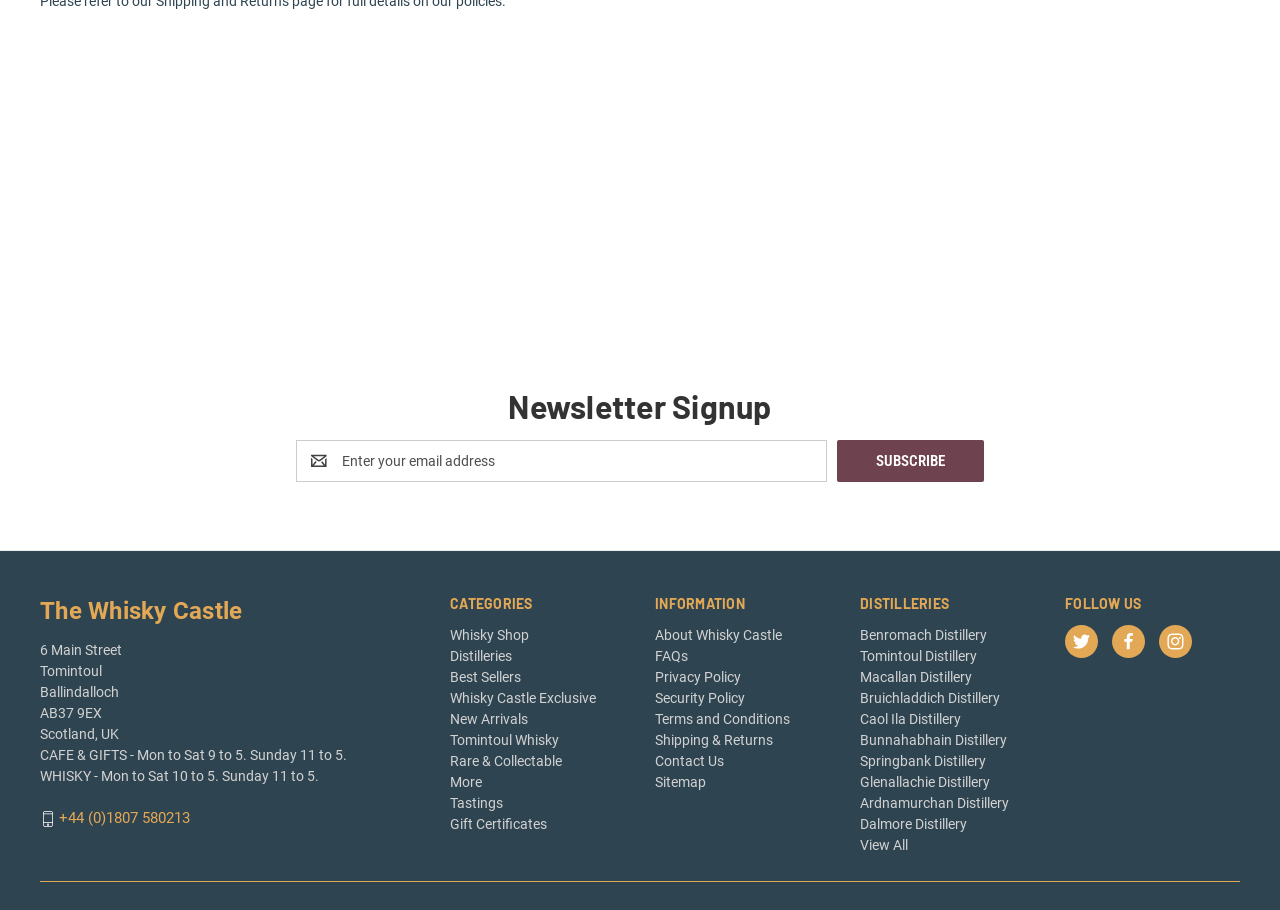What are the opening hours of the cafe and gifts?
Answer the question with a single word or phrase, referring to the image.

Mon to Sat 9 to 5, Sunday 11 to 5